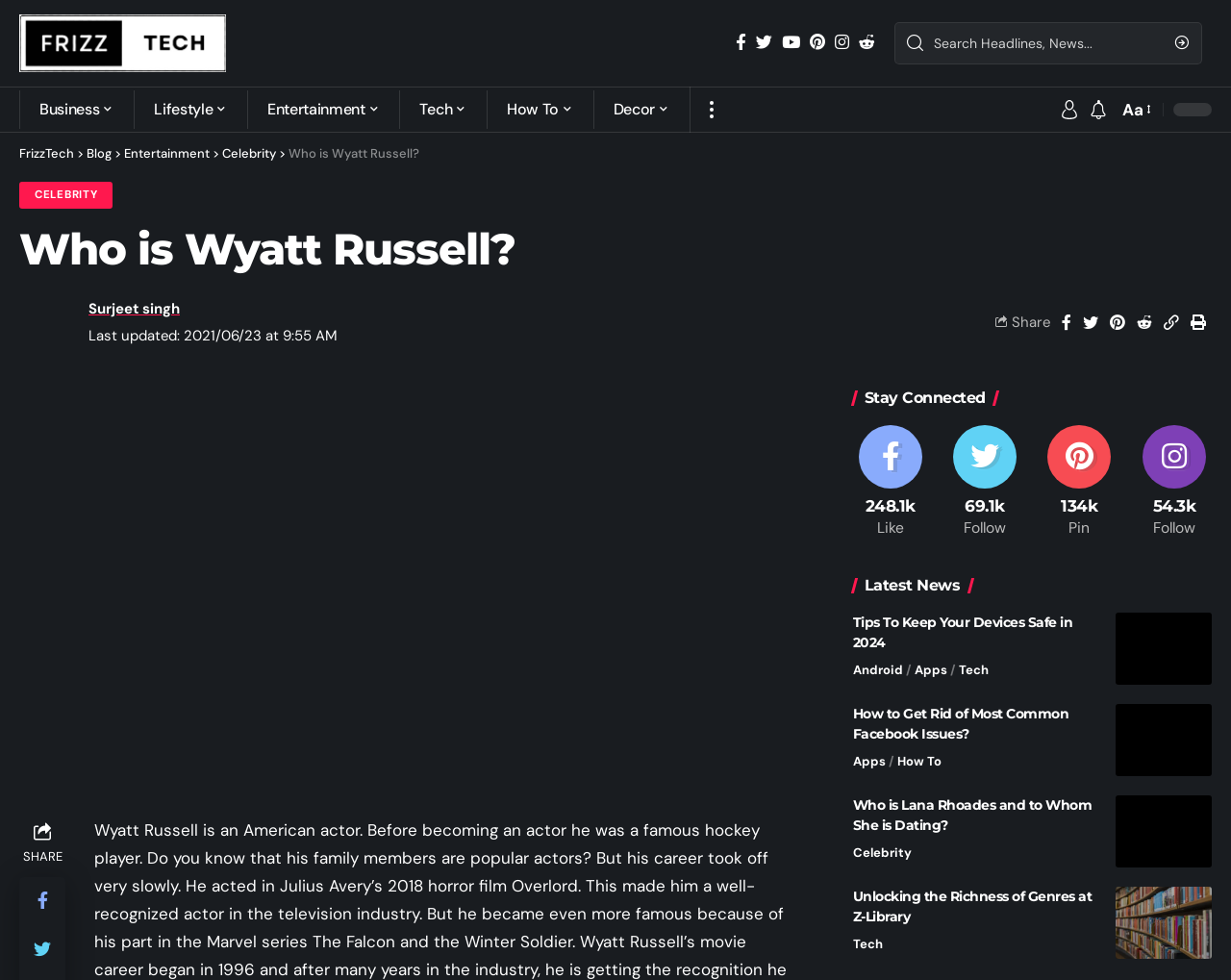How many news articles are listed under 'Latest News'?
Examine the webpage screenshot and provide an in-depth answer to the question.

Under the 'Latest News' section, there are three news articles listed, each with a heading and a corresponding image. This can be determined by counting the number of links and their corresponding images.